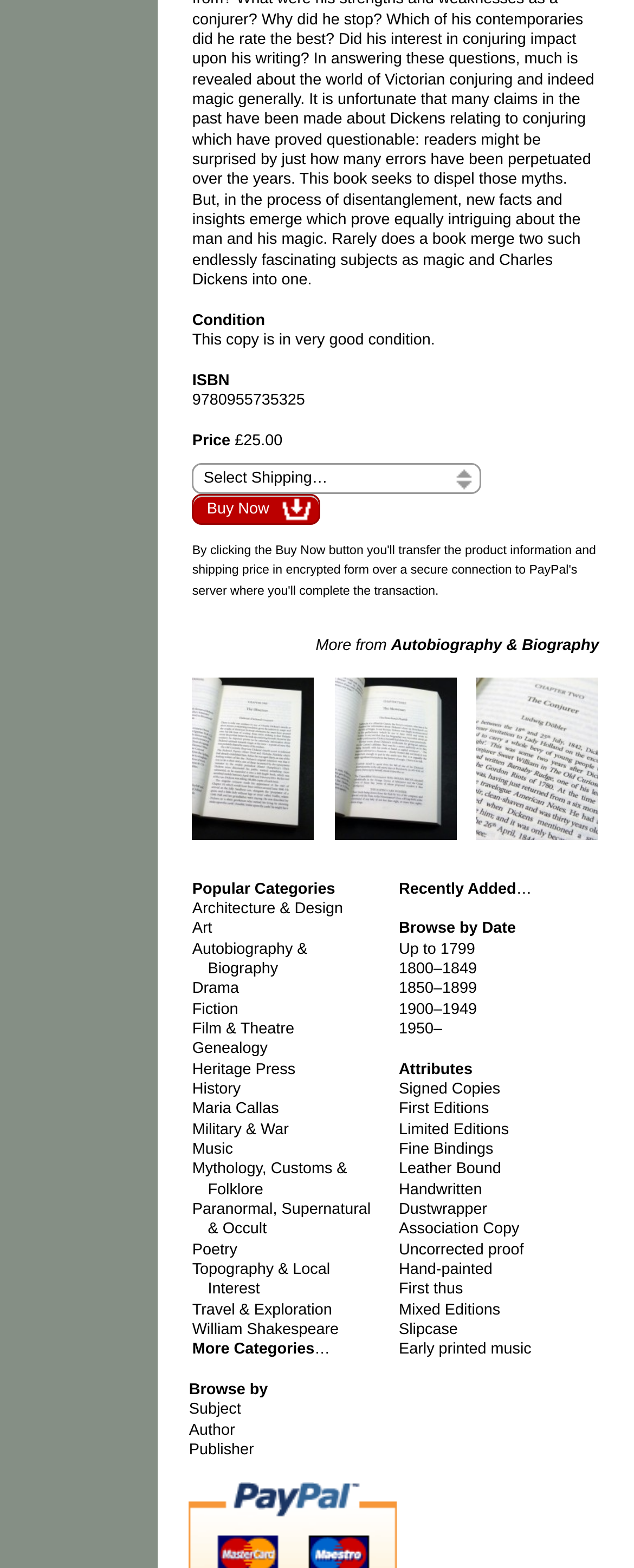Locate the coordinates of the bounding box for the clickable region that fulfills this instruction: "Select a price option".

[0.303, 0.296, 0.76, 0.315]